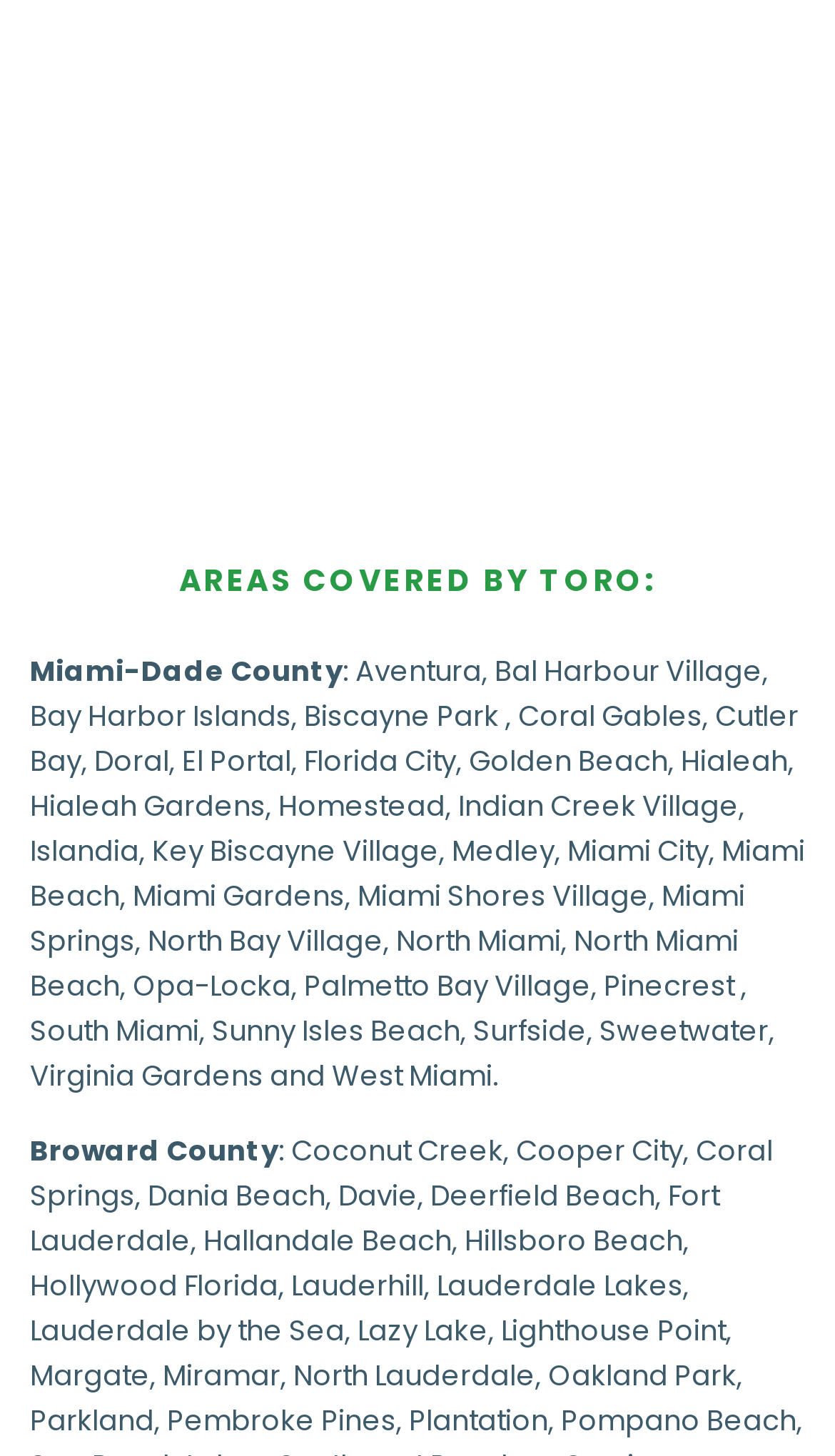Please provide the bounding box coordinates for the element that needs to be clicked to perform the following instruction: "Visit Miami City". The coordinates should be given as four float numbers between 0 and 1, i.e., [left, top, right, bottom].

[0.679, 0.57, 0.849, 0.598]